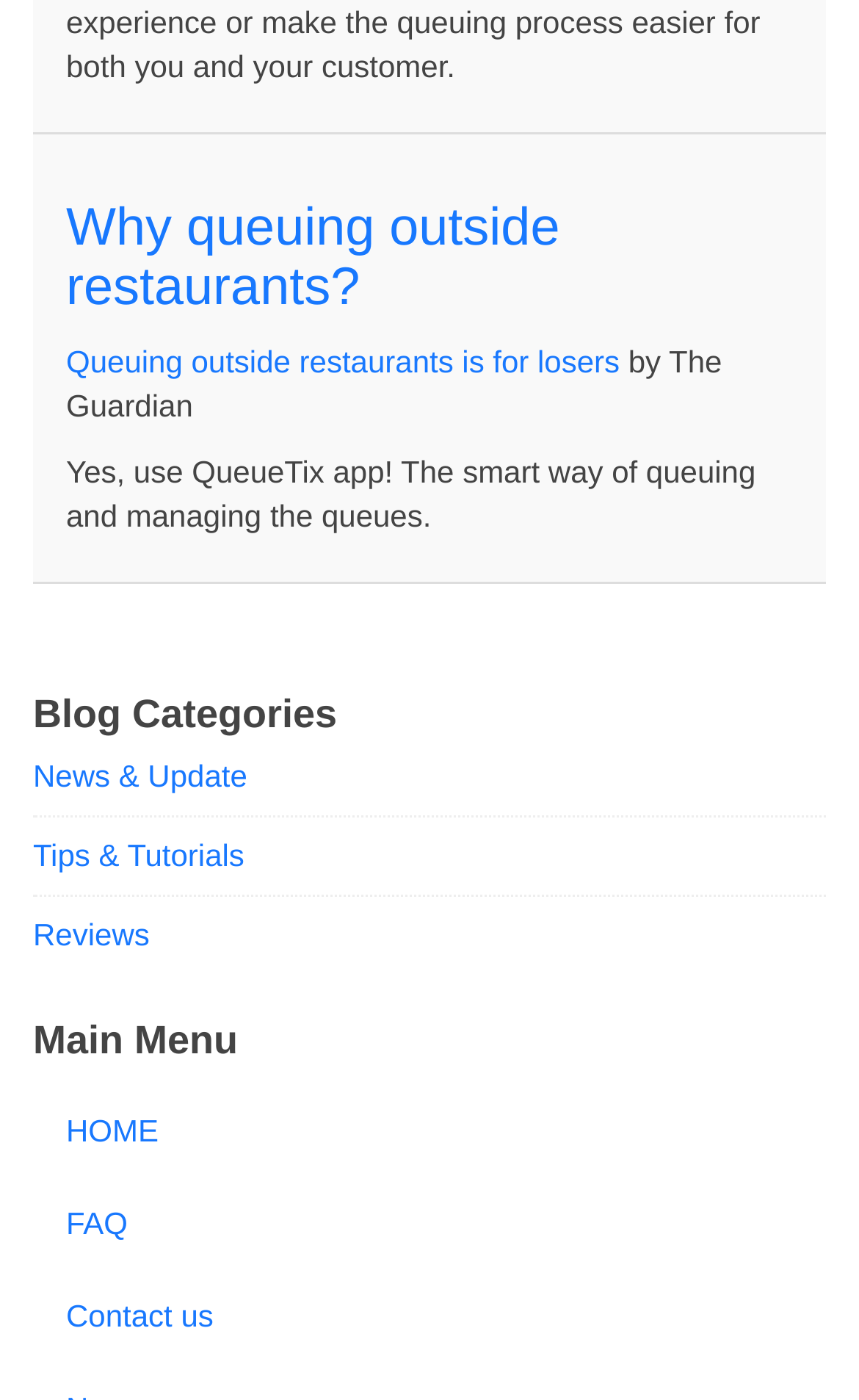Please identify the bounding box coordinates of the area I need to click to accomplish the following instruction: "Learn more about QueueTix app".

[0.077, 0.324, 0.88, 0.381]